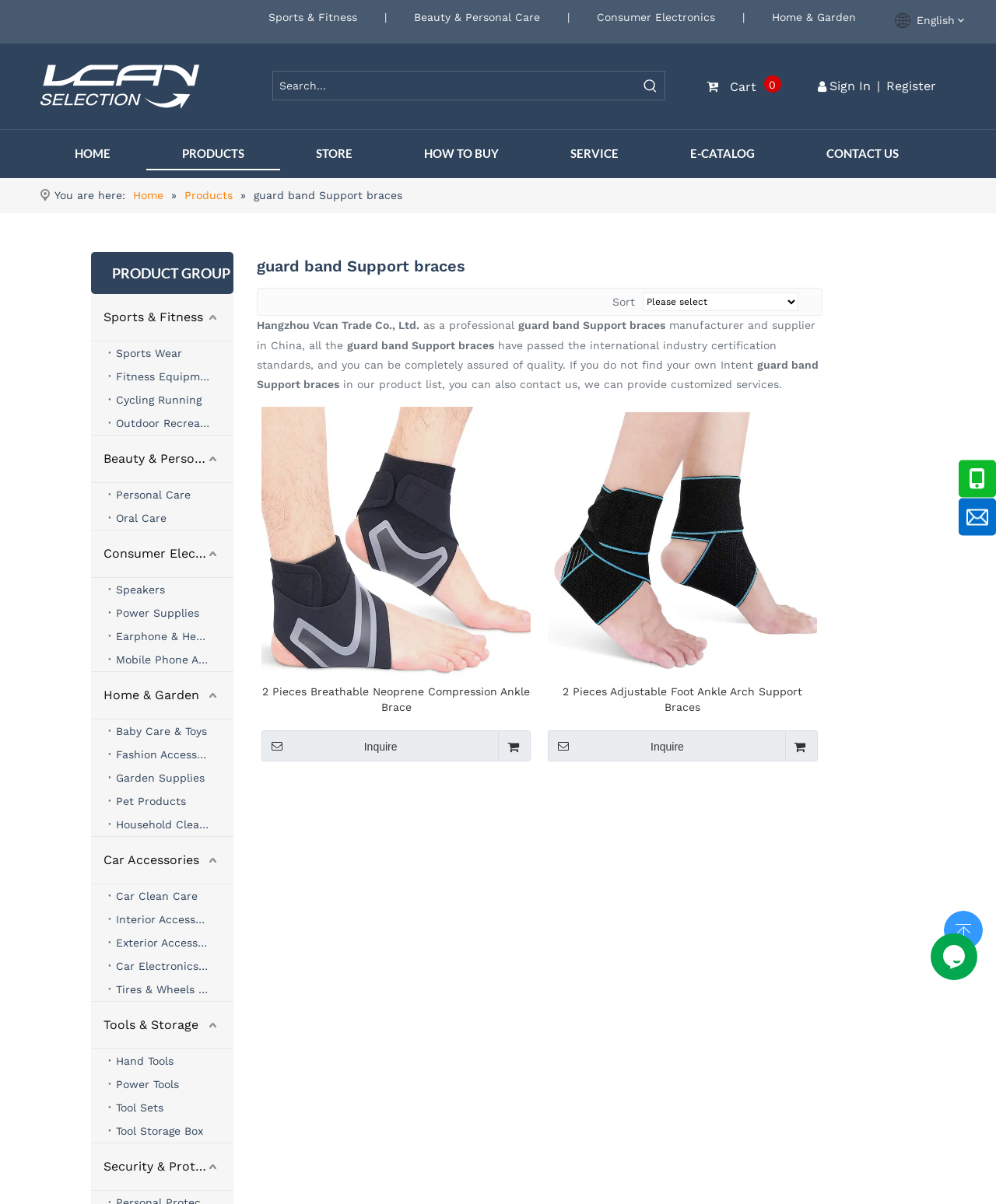Locate the bounding box coordinates of the area that needs to be clicked to fulfill the following instruction: "Click 'Site Design'". The coordinates should be in the format of four float numbers between 0 and 1, namely [left, top, right, bottom].

None